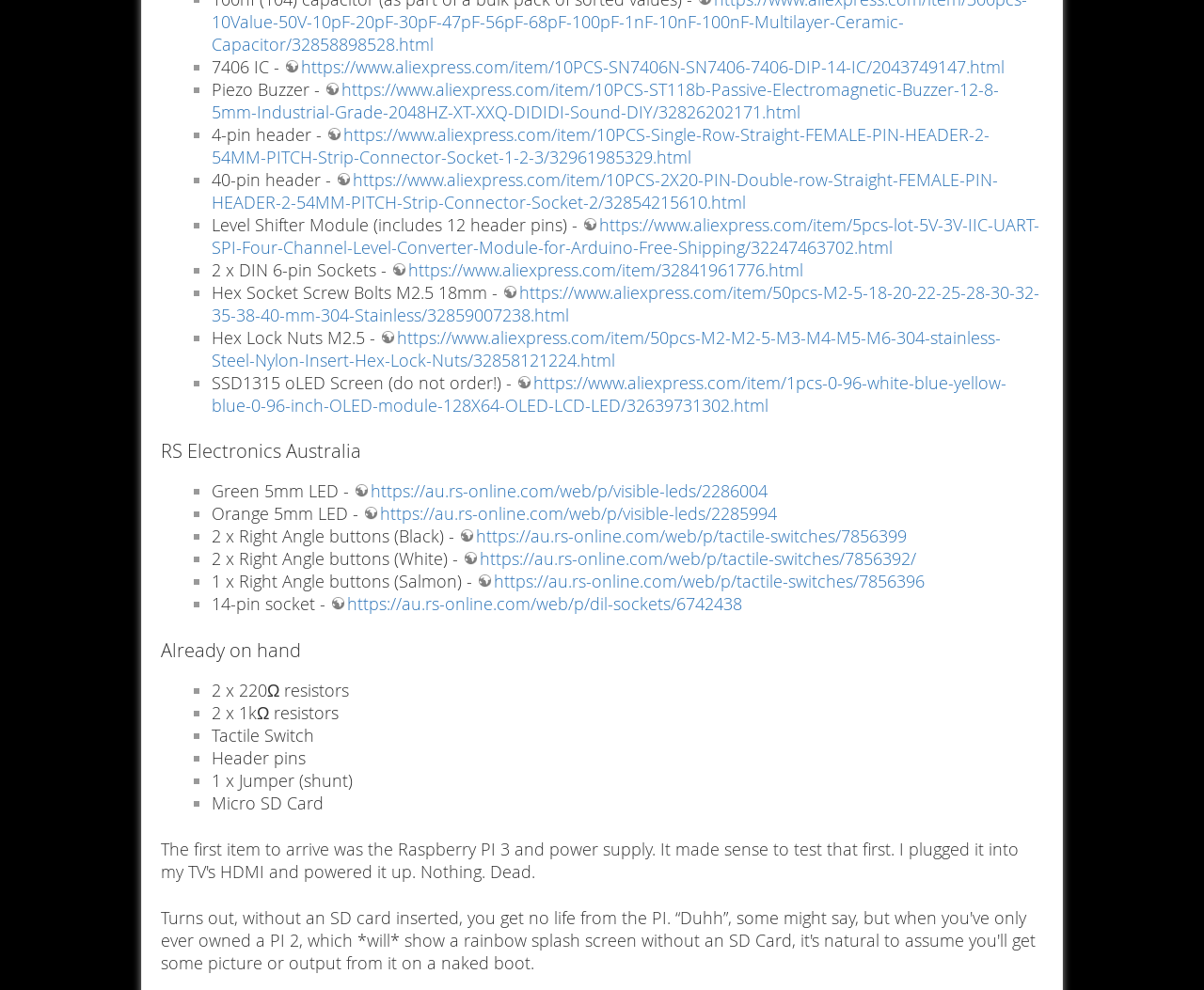Give a concise answer of one word or phrase to the question: 
What is the first item in the list?

7406 IC